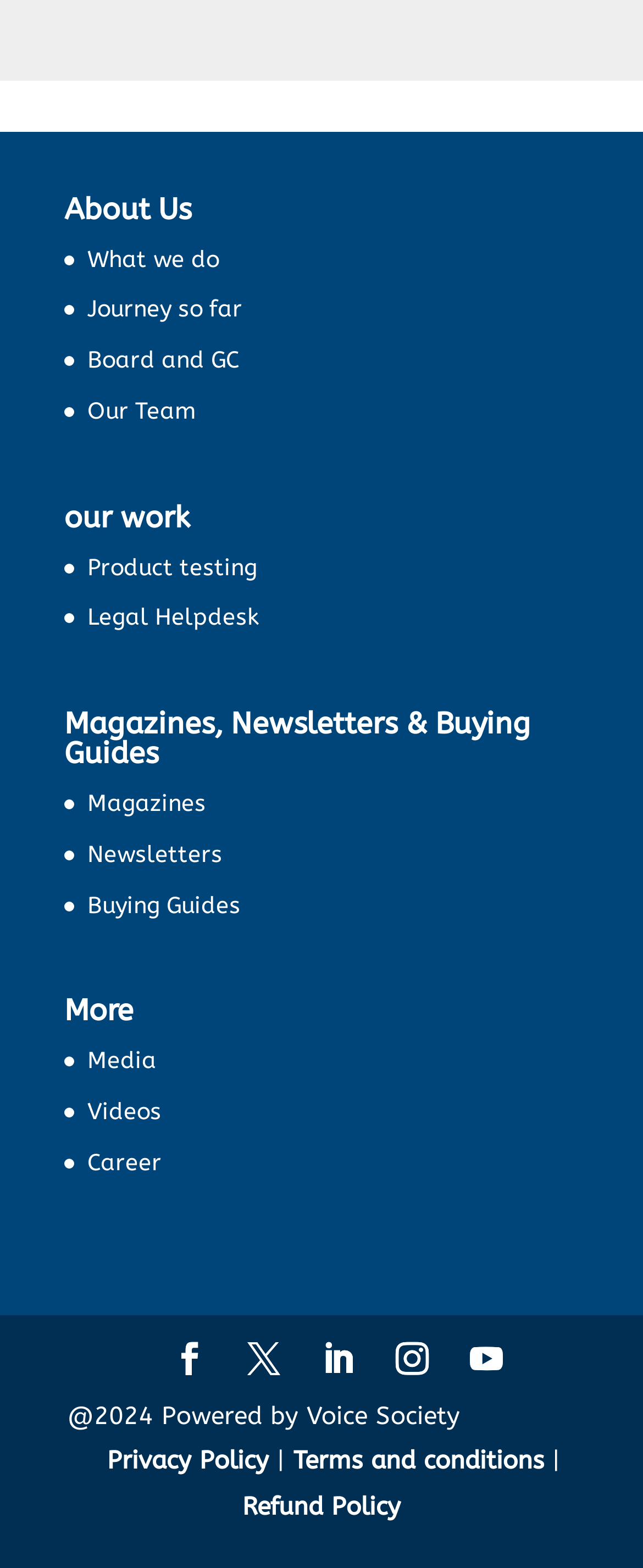Provide a short answer to the following question with just one word or phrase: How many social media links are there at the bottom?

5